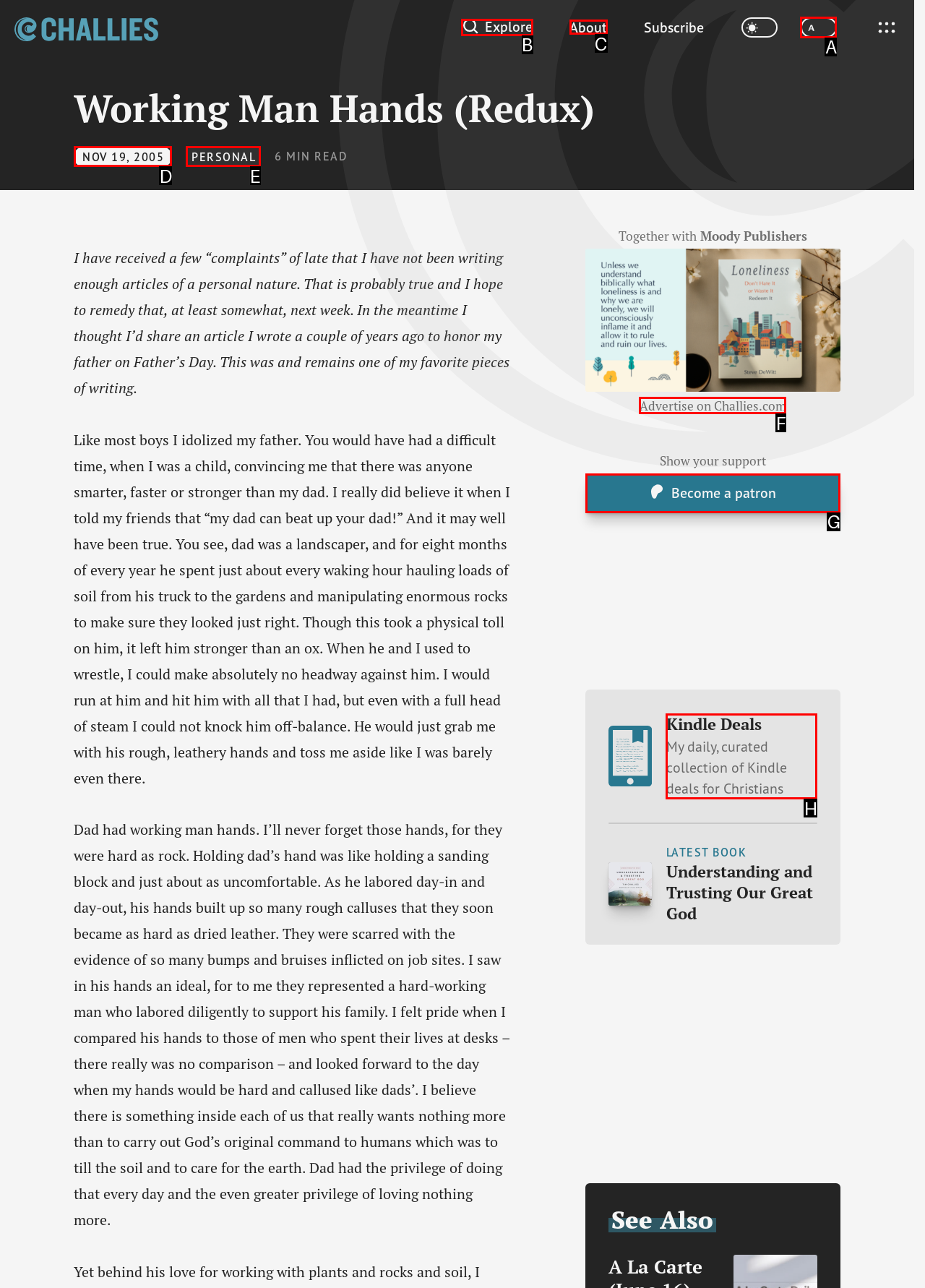Choose the option that best matches the element: Become a patron
Respond with the letter of the correct option.

G